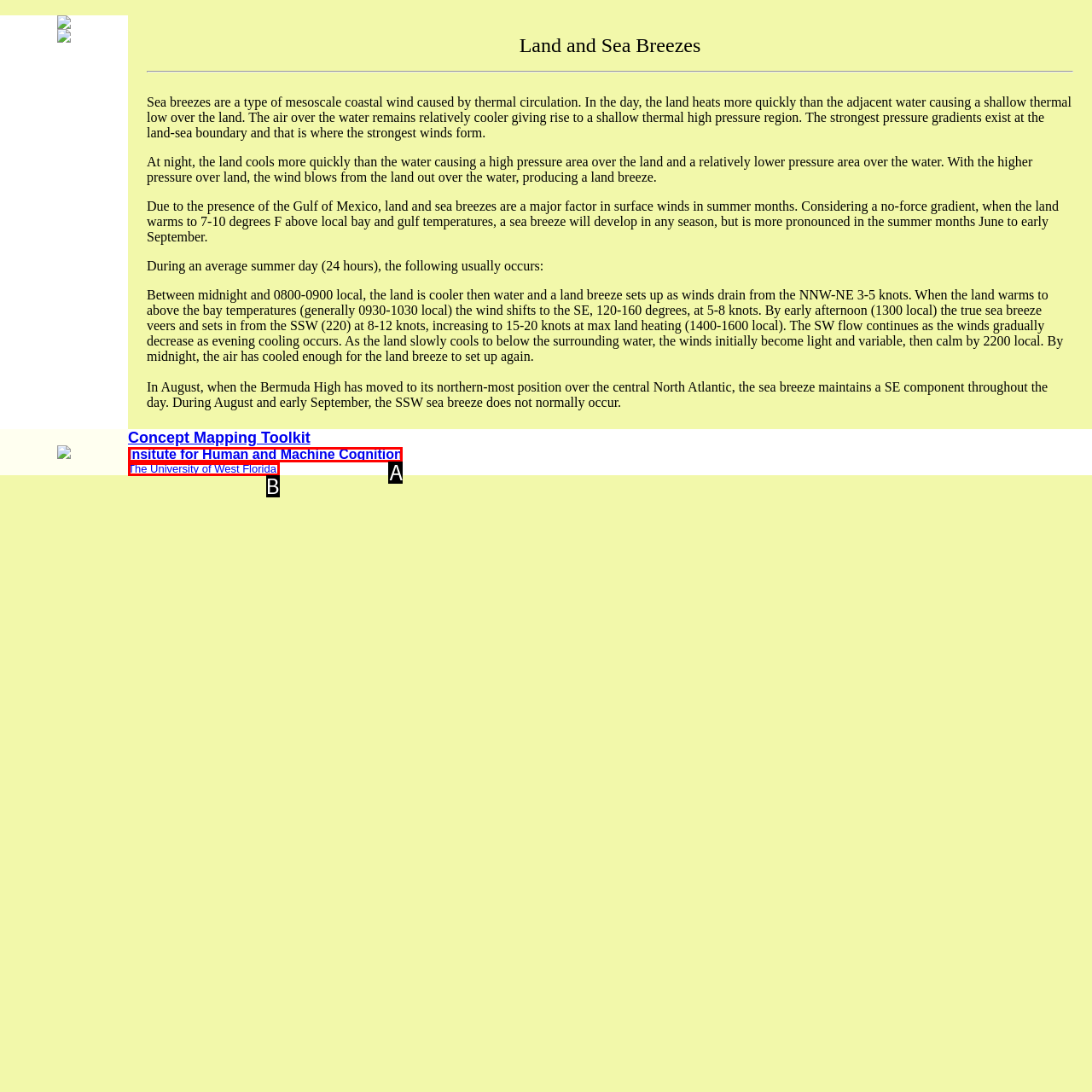Identify the option that corresponds to the given description: One in Three. Reply with the letter of the chosen option directly.

None